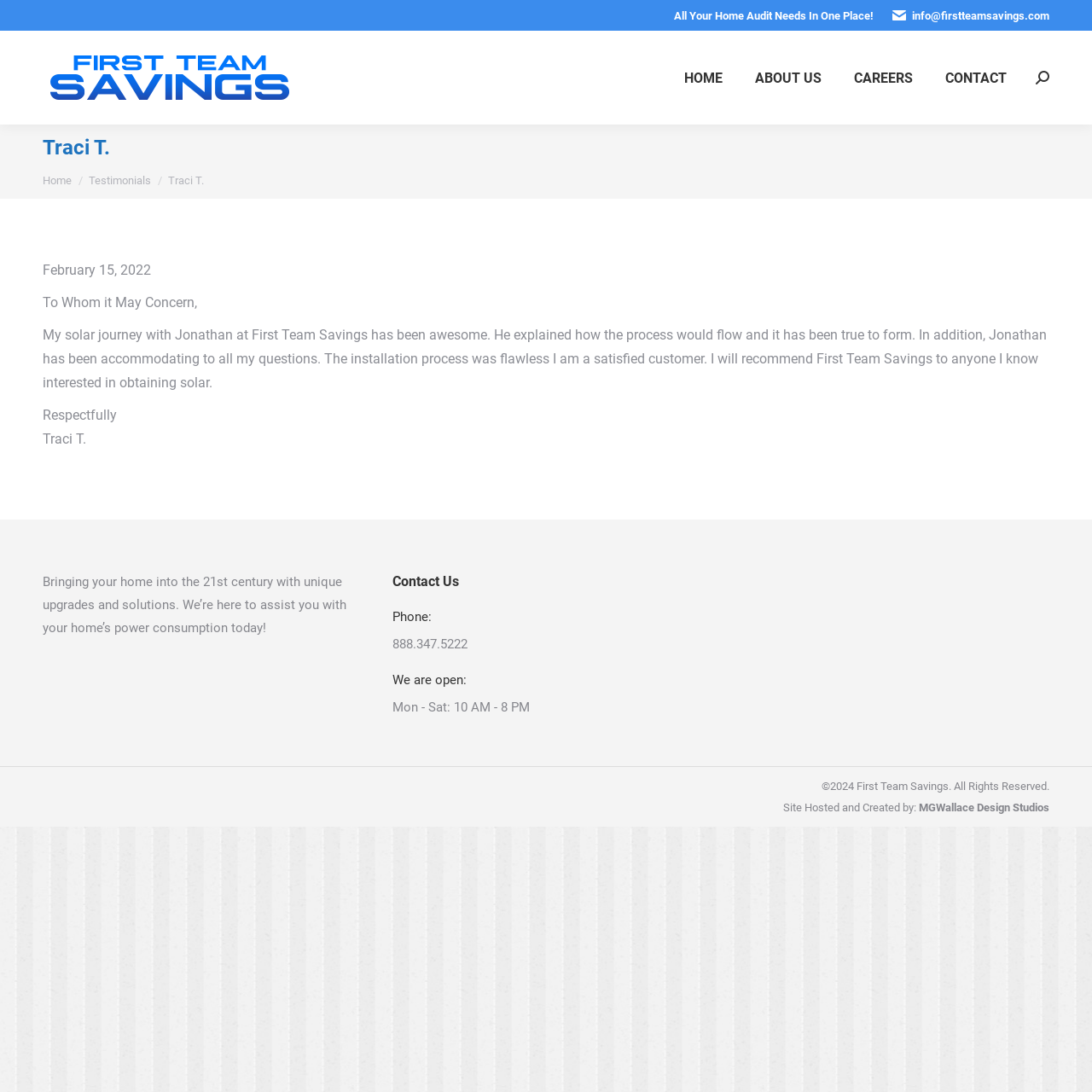What is the phone number of the company?
Using the image as a reference, deliver a detailed and thorough answer to the question.

I found the phone number in the contact information section at the bottom of the webpage, where it is listed as 'Phone: 888.347.5222'.